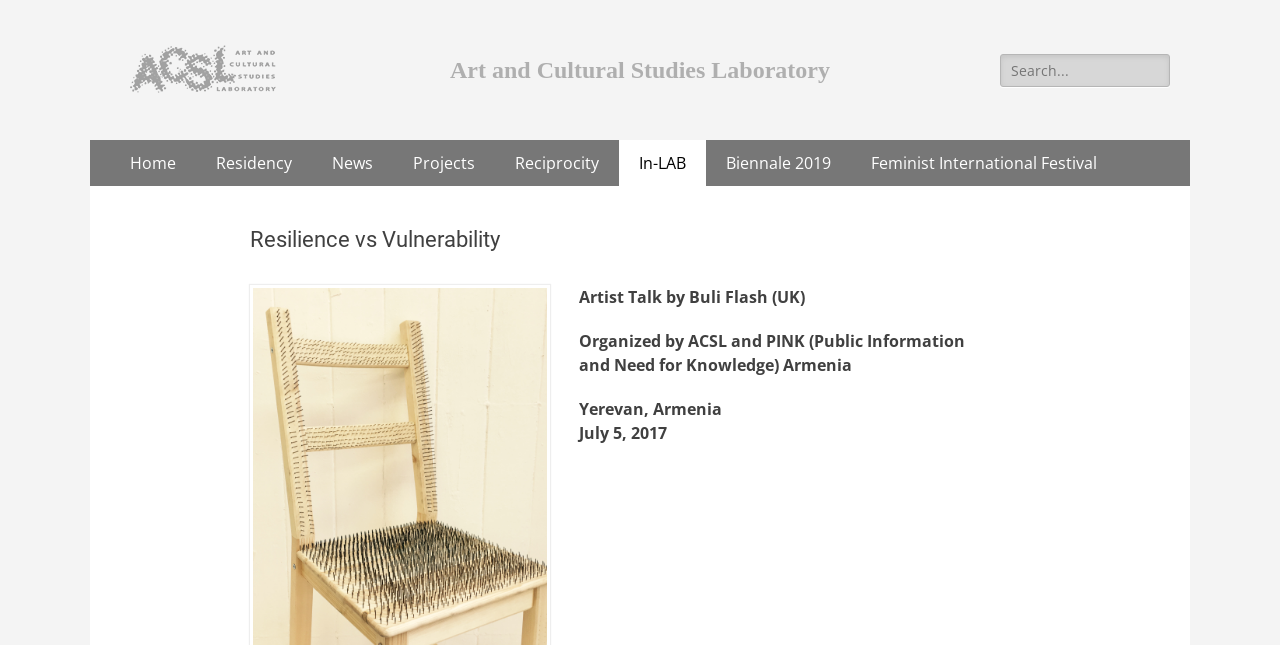Summarize the webpage in an elaborate manner.

The webpage is about Art and Cultural Studies, specifically the Art and Cultural Studies Laboratory. At the top left, there is a link to the laboratory's homepage. Next to it, there is a heading with the same title. On the top right, there is a search bar with a label "Search for:" and a text box to input search queries.

Below the search bar, there is a heading "Primary Menu" followed by a link to skip to the content. The main menu consists of links to different sections, including "Home", "News", "Residency", "Projects", "Reciprocity", "In-LAB", "Biennale 2019", and "Feminist International Festival". These links are arranged horizontally across the page.

The "Feminist International Festival" link is followed by a section with a heading "Resilience vs Vulnerability". Below this heading, there are three paragraphs of text describing an artist talk event, including the title, organizers, location, and date.